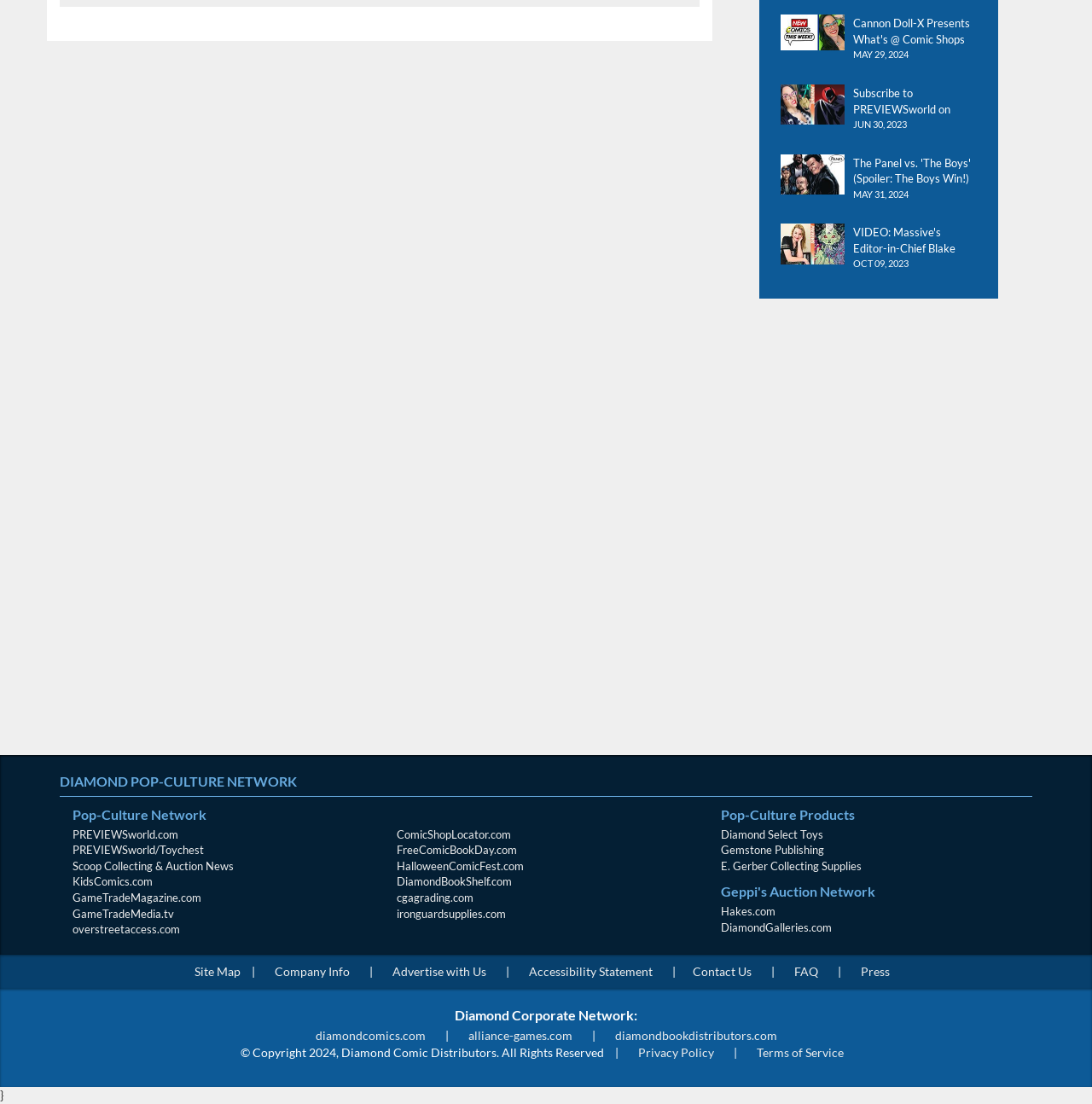Determine the bounding box for the UI element that matches this description: "E. Gerber Collecting Supplies".

[0.66, 0.778, 0.789, 0.79]